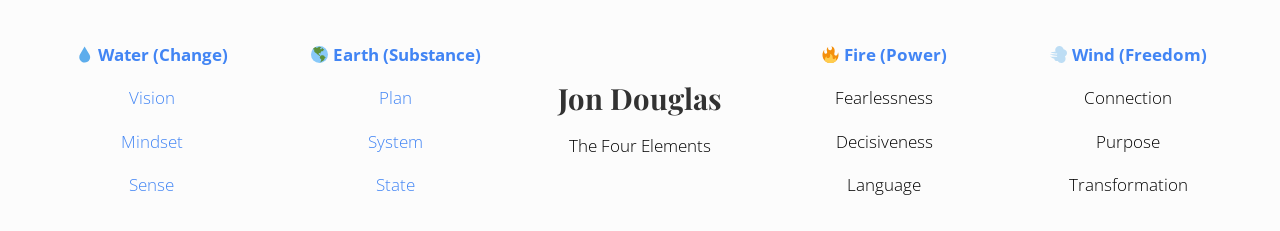Please identify the bounding box coordinates of the element I need to click to follow this instruction: "Discover Wind".

[0.82, 0.186, 0.943, 0.286]